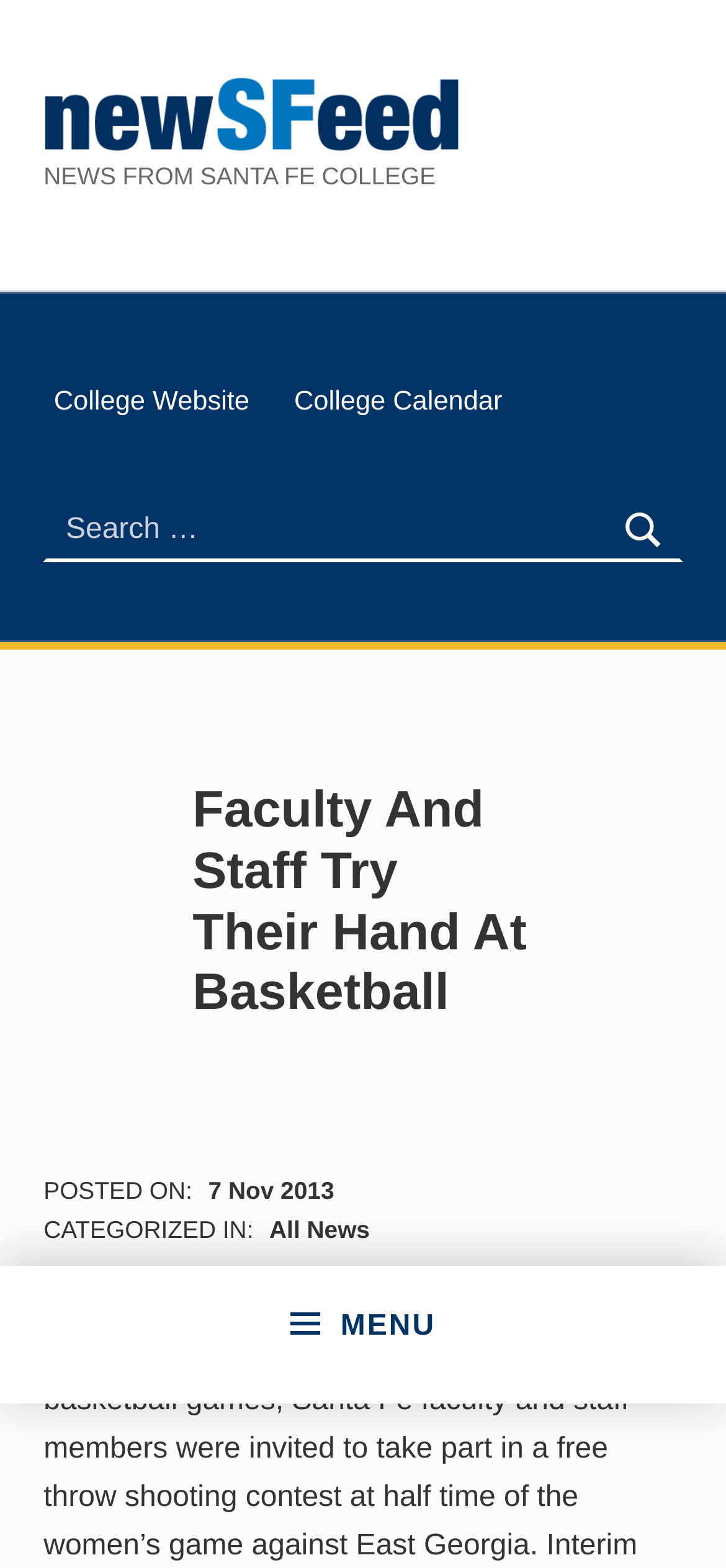What is the purpose of the search box?
Answer briefly with a single word or phrase based on the image.

To search the website